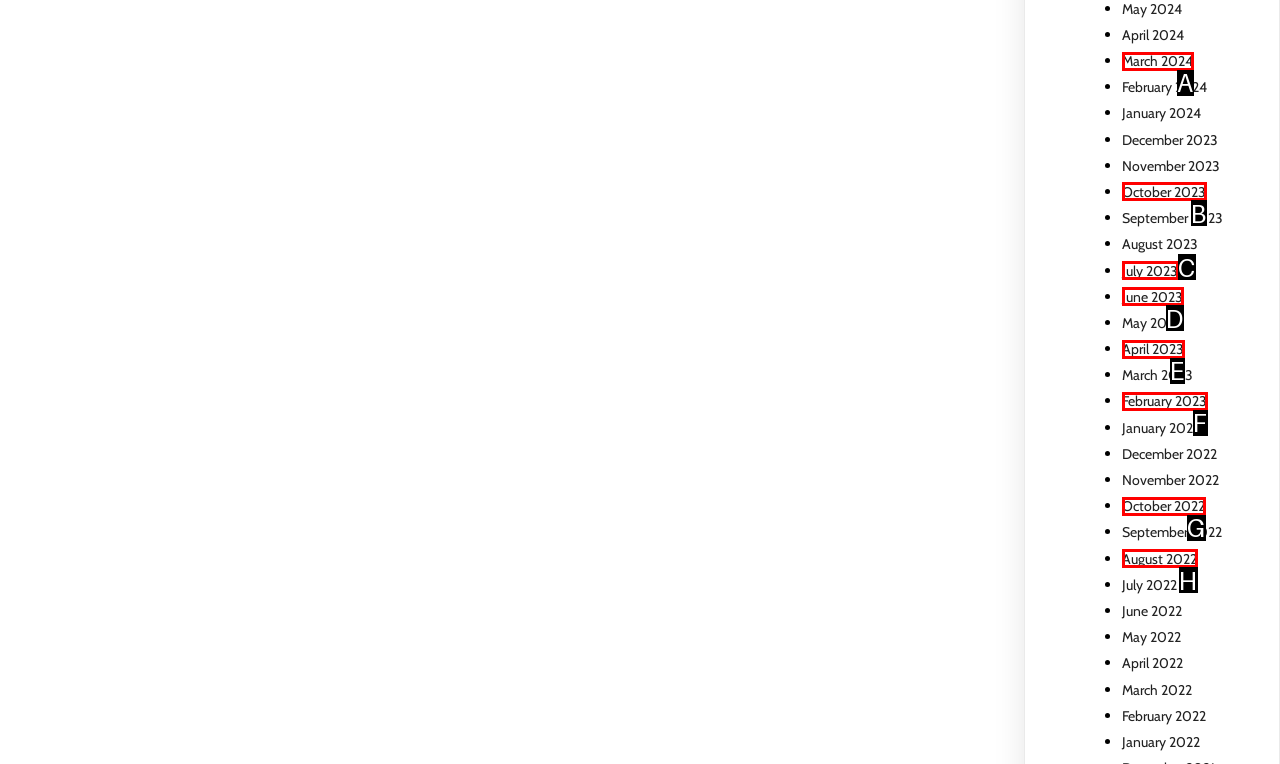Point out the option that best suits the description: February 2023
Indicate your answer with the letter of the selected choice.

F